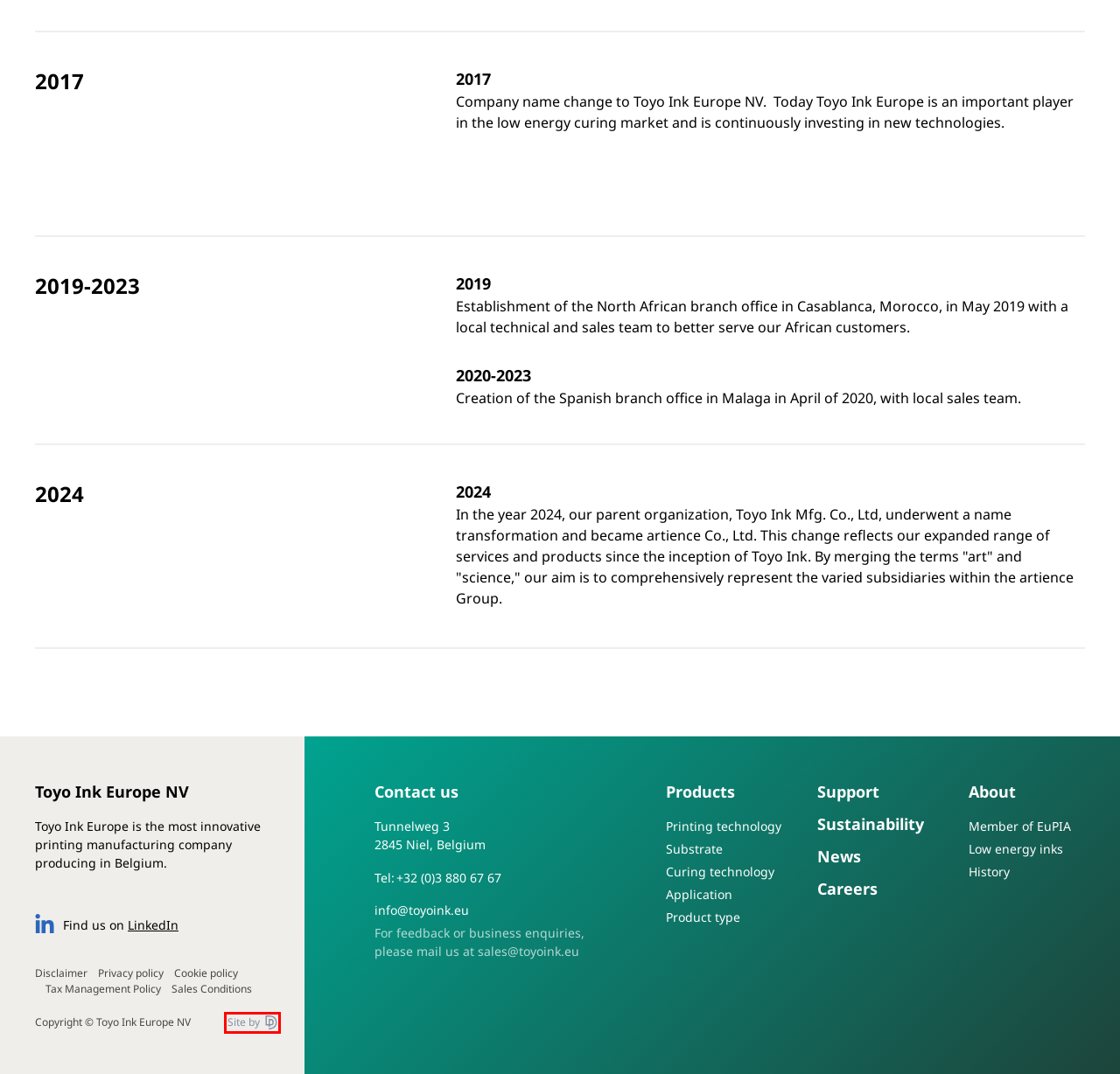You are provided with a screenshot of a webpage containing a red rectangle bounding box. Identify the webpage description that best matches the new webpage after the element in the bounding box is clicked. Here are the potential descriptions:
A. Application | artience Toyo Ink Europe
B. Product type | artience Toyo Ink Europe
C. Products | artience Toyo Ink Europe
D. Sustainability | artience Toyo Ink Europe
E. Substrate | artience Toyo Ink Europe
F. Kwalitatieve websites en webshops met Craft CMS | Digital Pulse
G. artience Toyo Ink Europe | Disclaimer
H. Low energy inks | artience Toyo Ink Europe

F